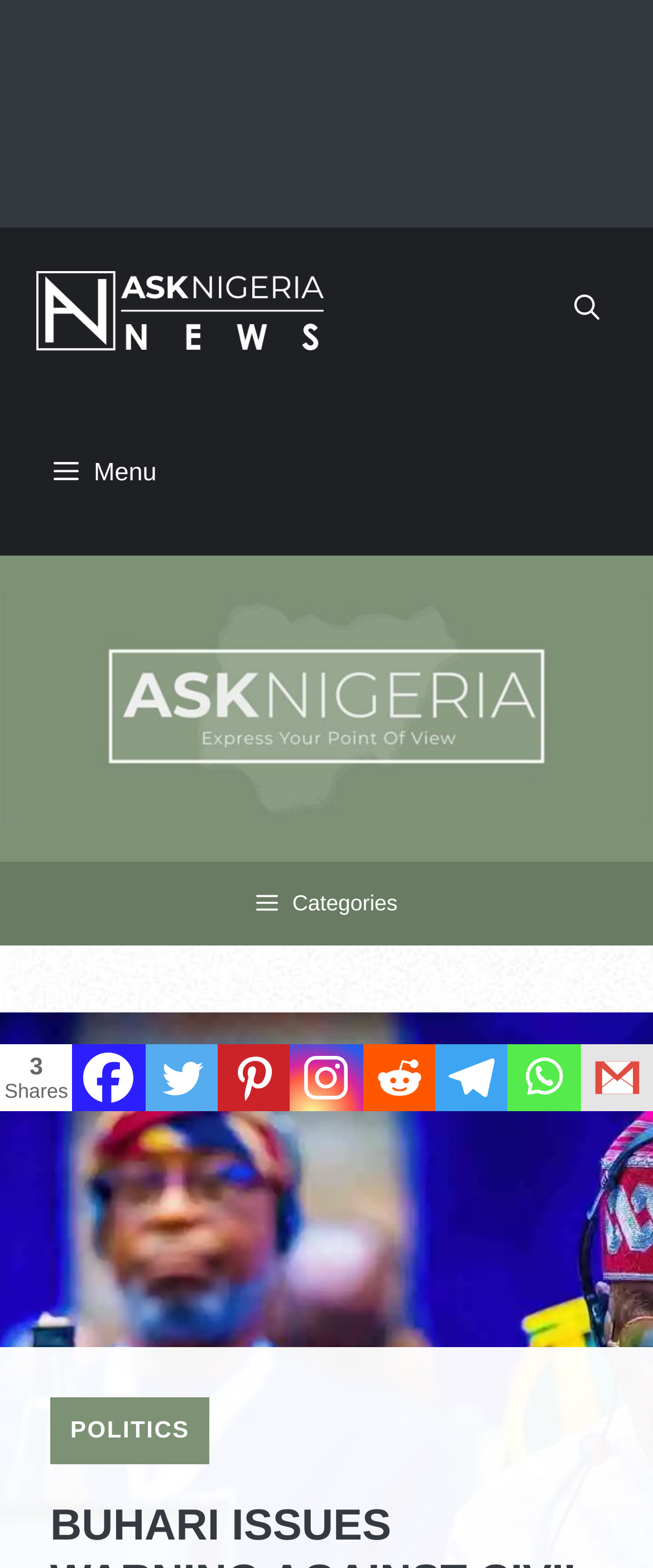What is the logo above the navigation menu?
Use the screenshot to answer the question with a single word or phrase.

Ask Nigeria Header Logo